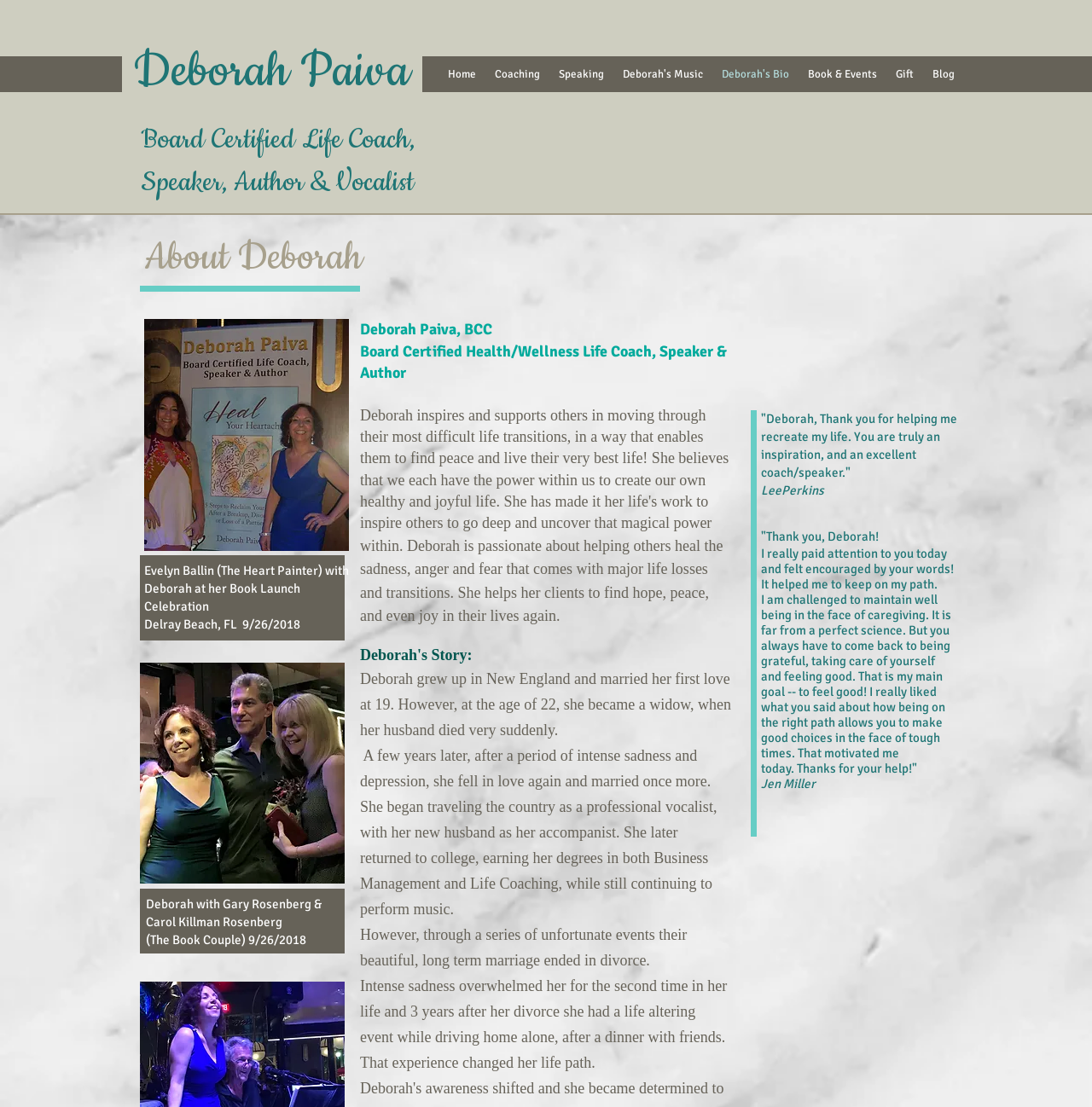Explain the webpage in detail.

This webpage is about Deborah Paiva, a Board Certified Health/Wellness Life Coach, motivational speaker, and author. At the top of the page, there is a heading with her name, followed by a series of headings that describe her profession. Below this, there is a navigation menu with links to different sections of the website, including "Home", "Coaching", "Speaking", and more.

On the left side of the page, there is a section with a heading "About Deborah" and a table with two images, one of Deborah at an expo and another of her with friends at a book launch celebration. Below the images, there are captions describing the events.

On the right side of the page, there is a section with Deborah's bio, which describes her life story, including her experiences with loss and depression, and how she became a life coach and author. The bio is divided into several paragraphs, with some quotes from clients and testimonials about her coaching and speaking.

Throughout the page, there are several images and headings that break up the text and provide visual interest. The overall layout is easy to follow, with clear headings and concise text that describes Deborah's profession and life story.